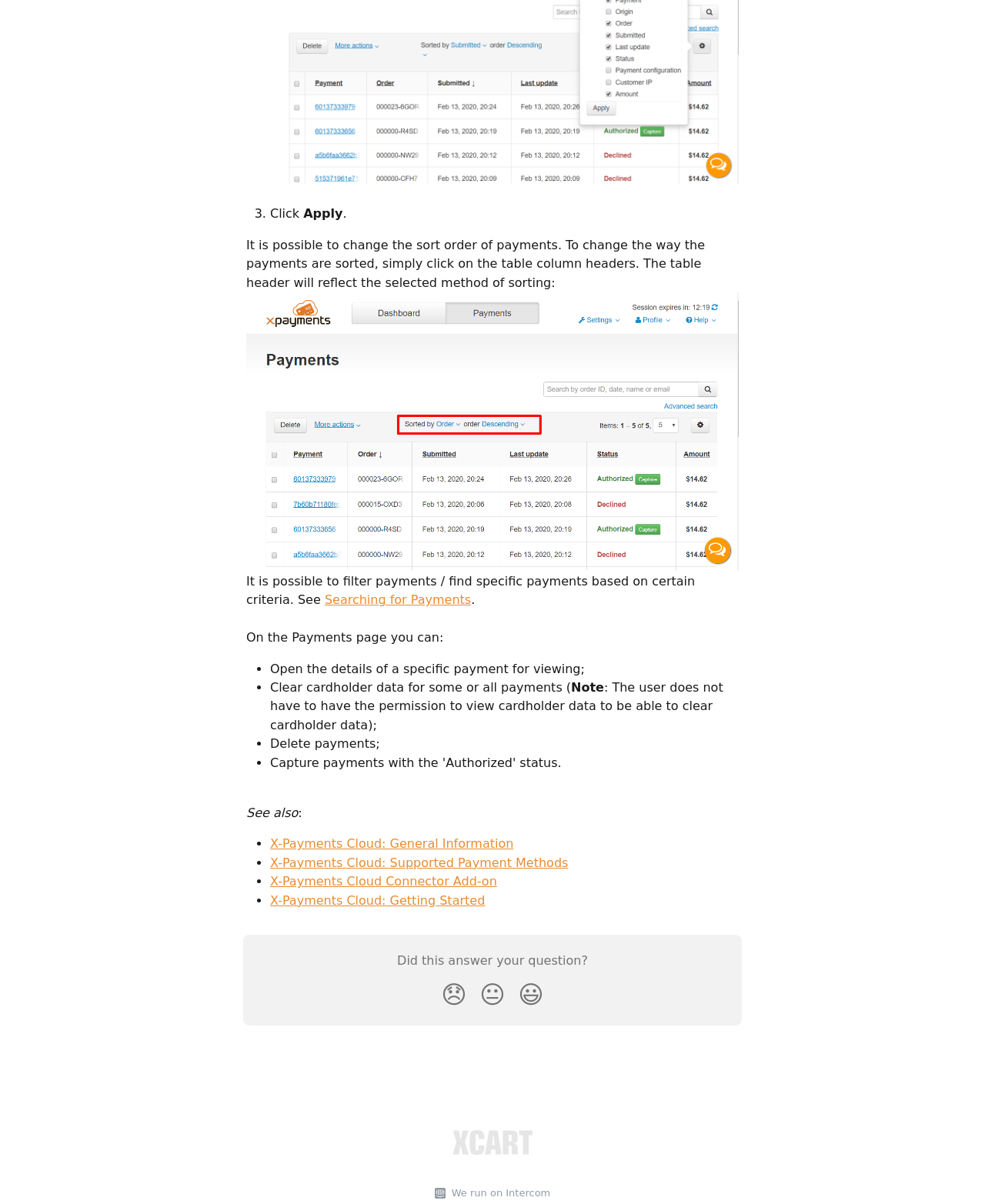Please reply to the following question with a single word or a short phrase:
How can the sort order of payments be changed?

Click on table column headers